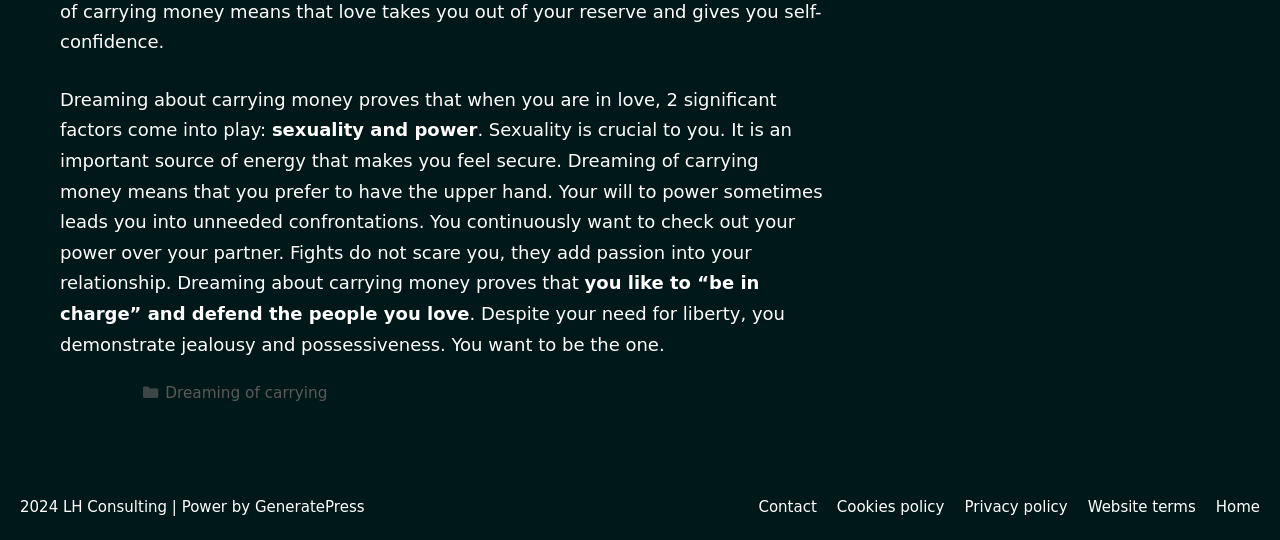Locate the bounding box coordinates of the UI element described by: "Dreaming of carrying". The bounding box coordinates should consist of four float numbers between 0 and 1, i.e., [left, top, right, bottom].

[0.129, 0.71, 0.256, 0.744]